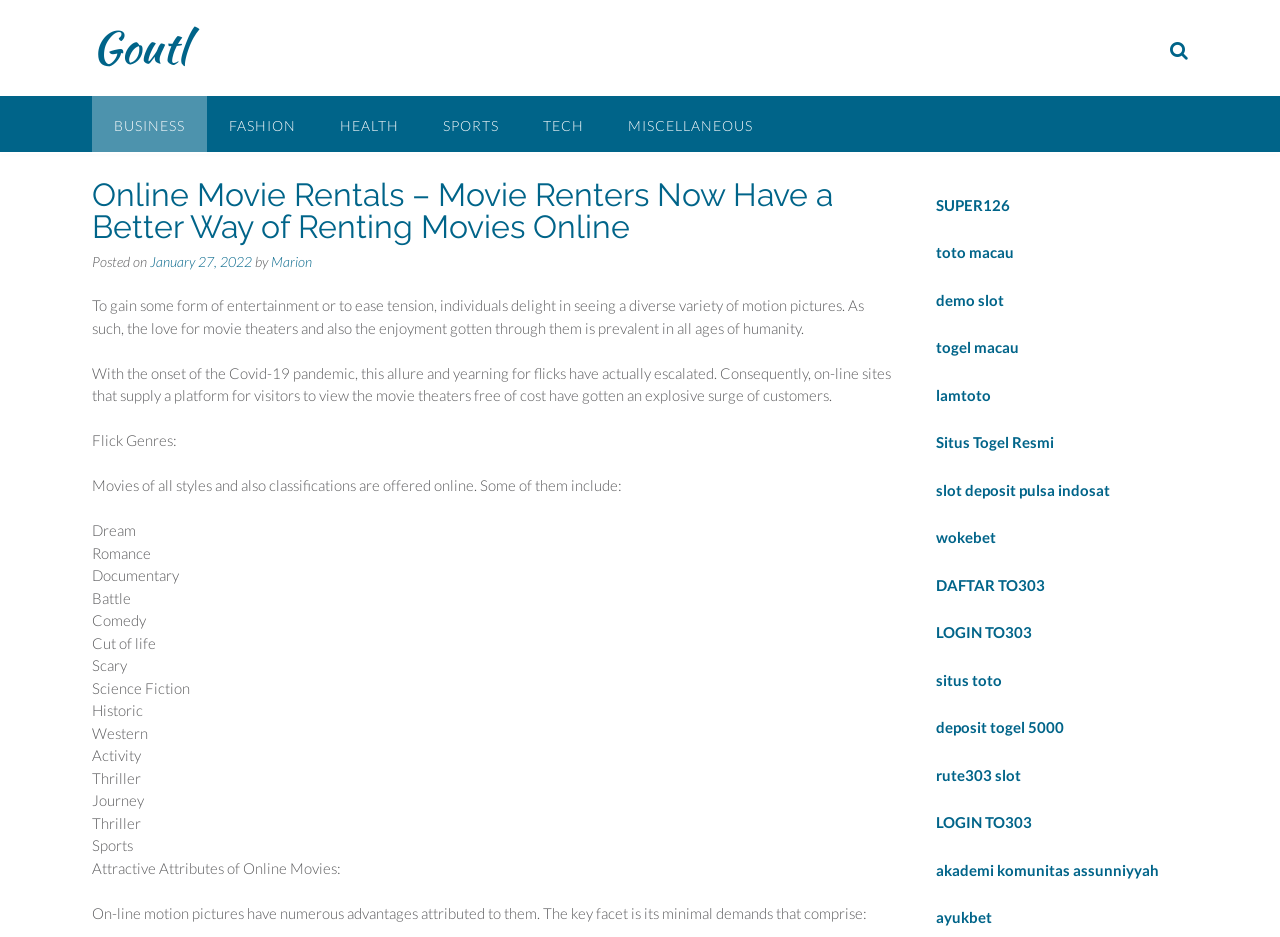Specify the bounding box coordinates of the element's area that should be clicked to execute the given instruction: "Click on Goutl". The coordinates should be four float numbers between 0 and 1, i.e., [left, top, right, bottom].

[0.072, 0.016, 0.146, 0.084]